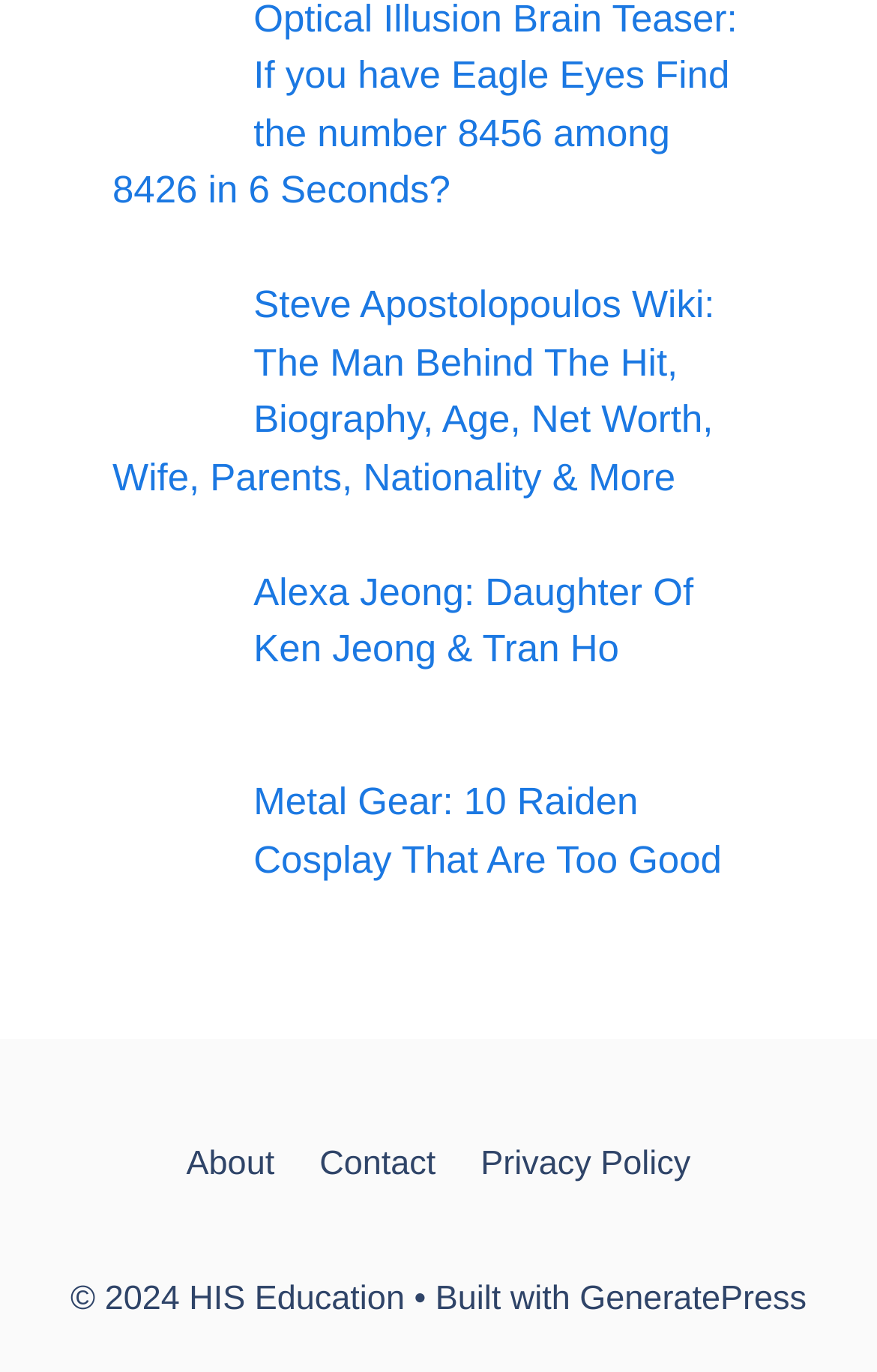Please give a one-word or short phrase response to the following question: 
What is the copyright year of the website?

2024